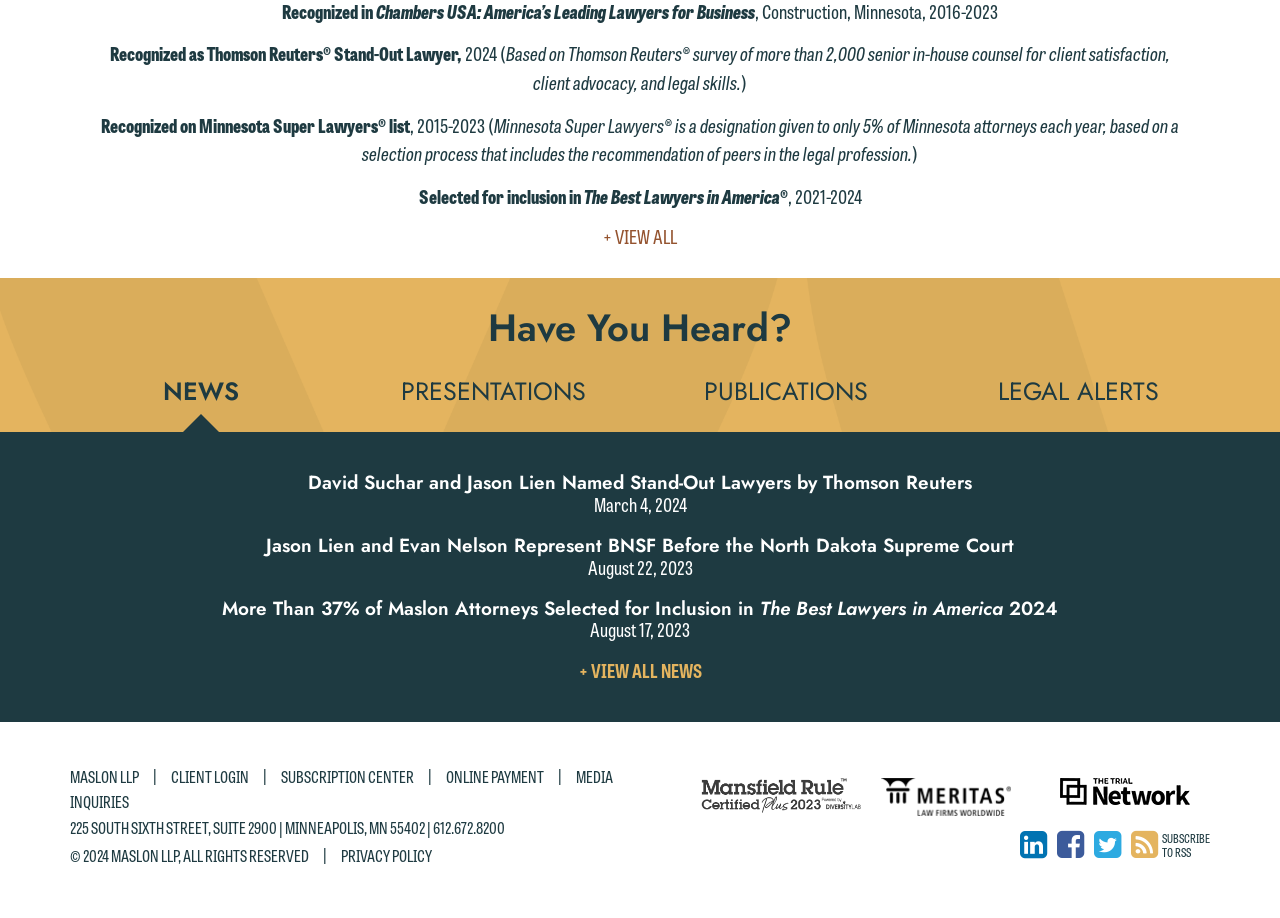Could you indicate the bounding box coordinates of the region to click in order to complete this instruction: "Go to the firm's LinkedIn page".

[0.789, 0.904, 0.818, 0.938]